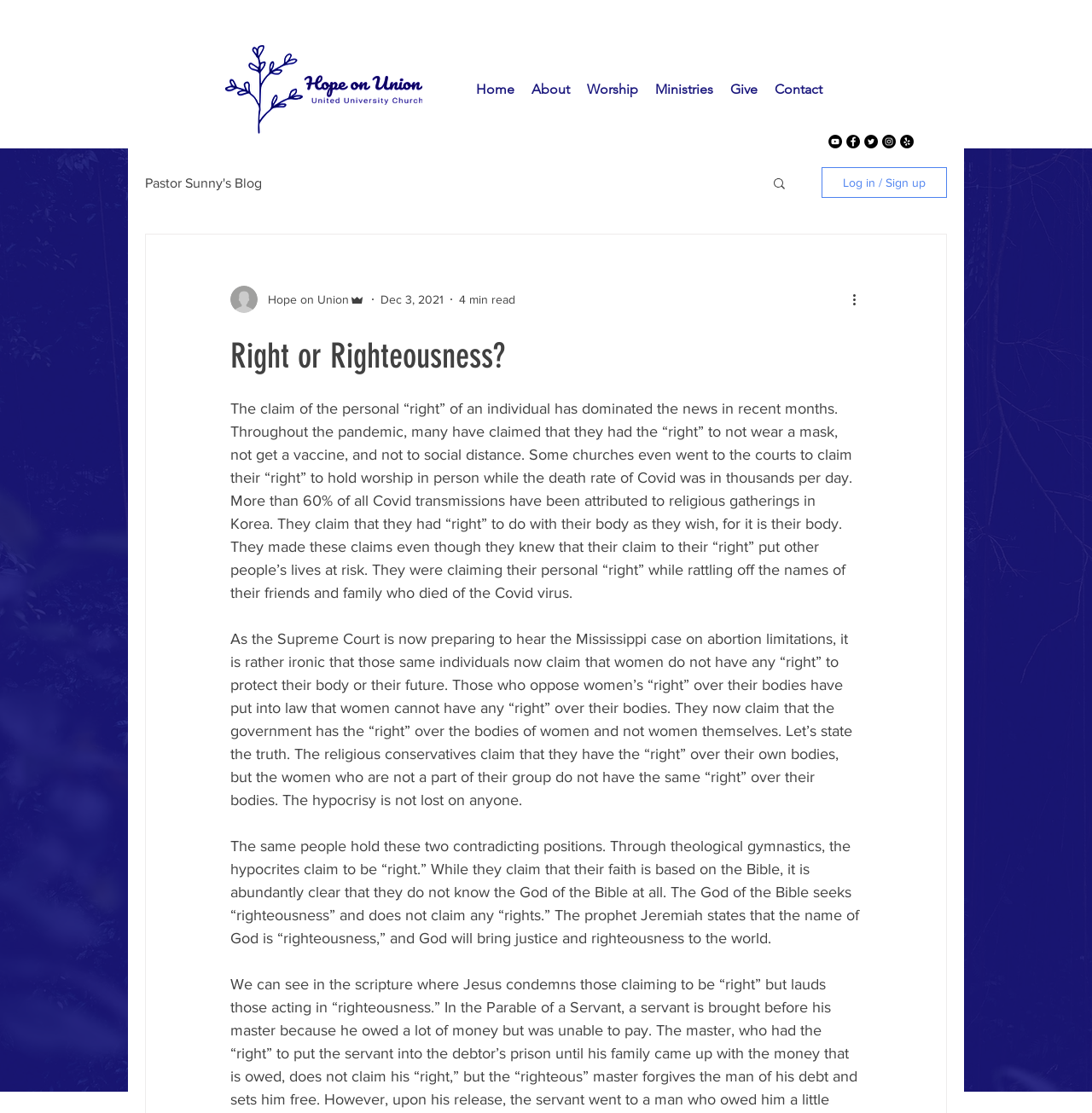Predict the bounding box coordinates of the UI element that matches this description: "Log in / Sign up". The coordinates should be in the format [left, top, right, bottom] with each value between 0 and 1.

[0.752, 0.15, 0.867, 0.178]